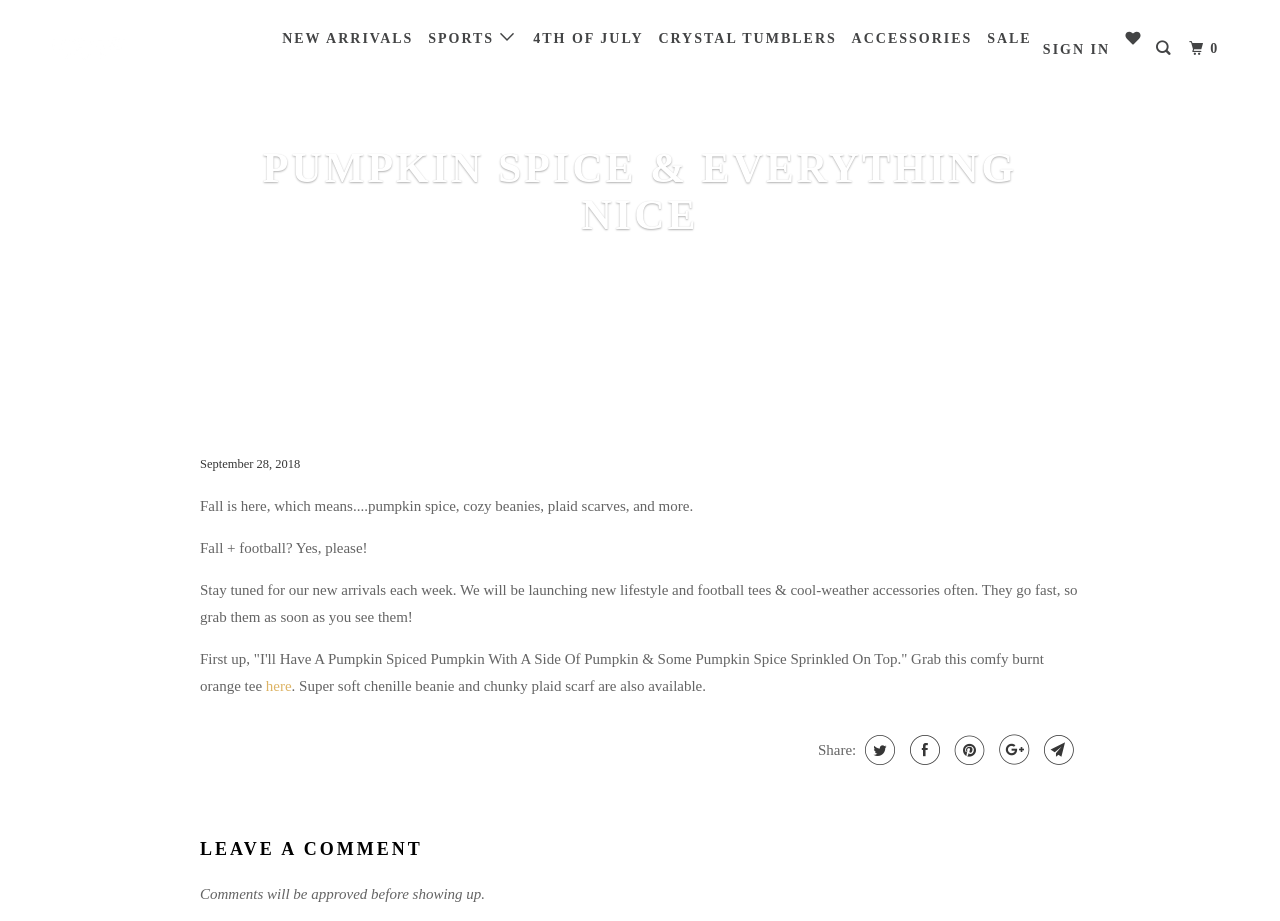What is the purpose of the 'LEAVE A COMMENT' section?
Please elaborate on the answer to the question with detailed information.

The webpage has a 'LEAVE A COMMENT' section, which suggests that the purpose is to allow users to leave comments, and the comments will be approved before showing up.